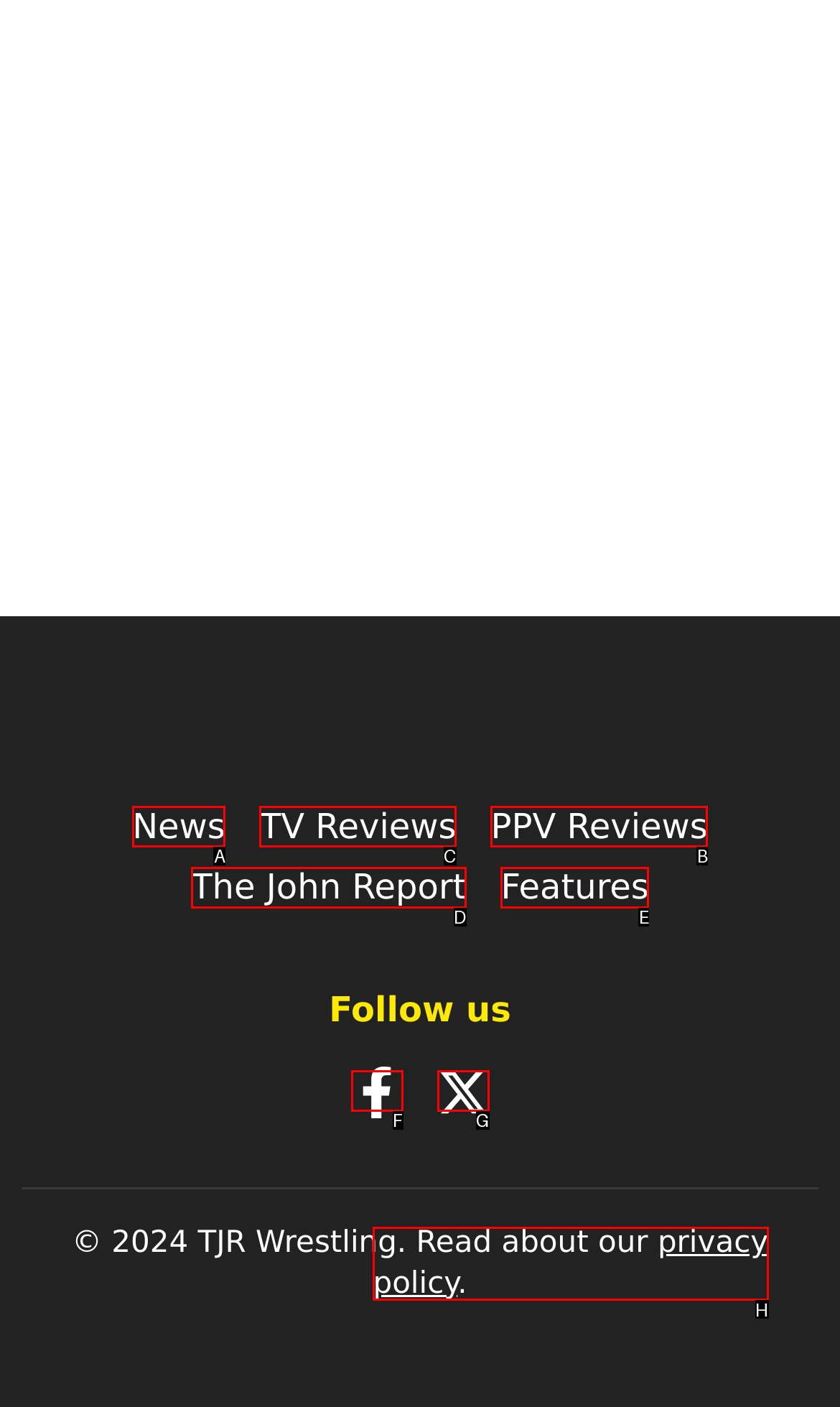Point out the option that needs to be clicked to fulfill the following instruction: Click on the TWEET button
Answer with the letter of the appropriate choice from the listed options.

None